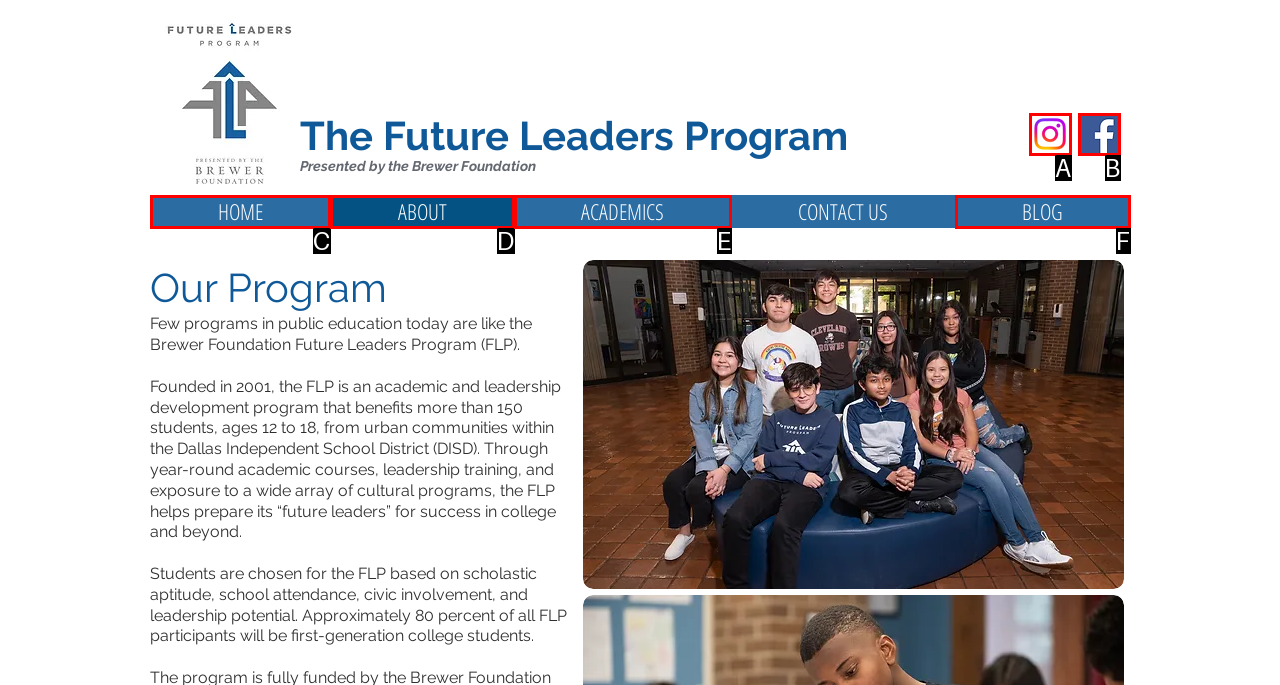Tell me which one HTML element best matches the description: BLOG
Answer with the option's letter from the given choices directly.

F